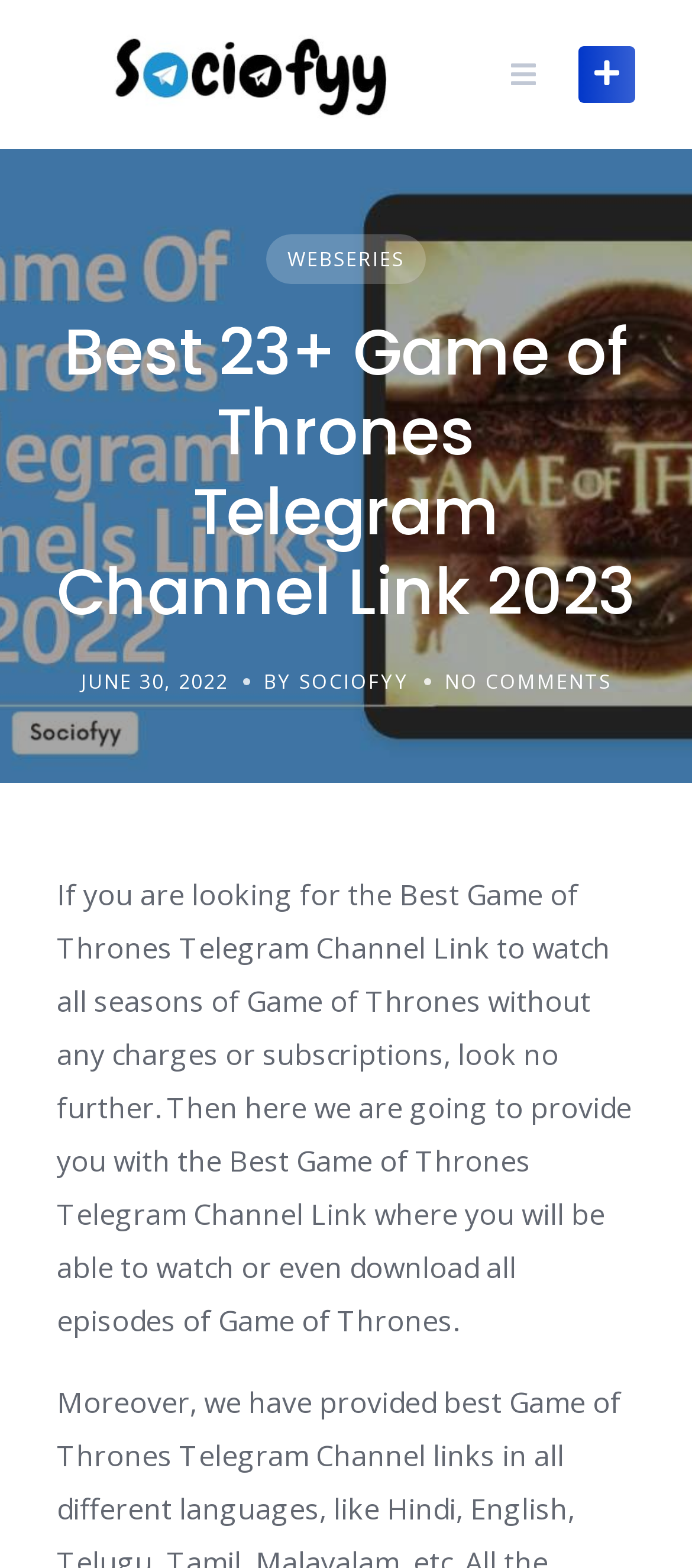Analyze the image and provide a detailed answer to the question: What type of content is available on the Telegram channels?

Based on the text on the webpage, it appears that the Telegram channels provide access to watch or download Game of Thrones episodes, implying that the type of content available is Game of Thrones episodes.